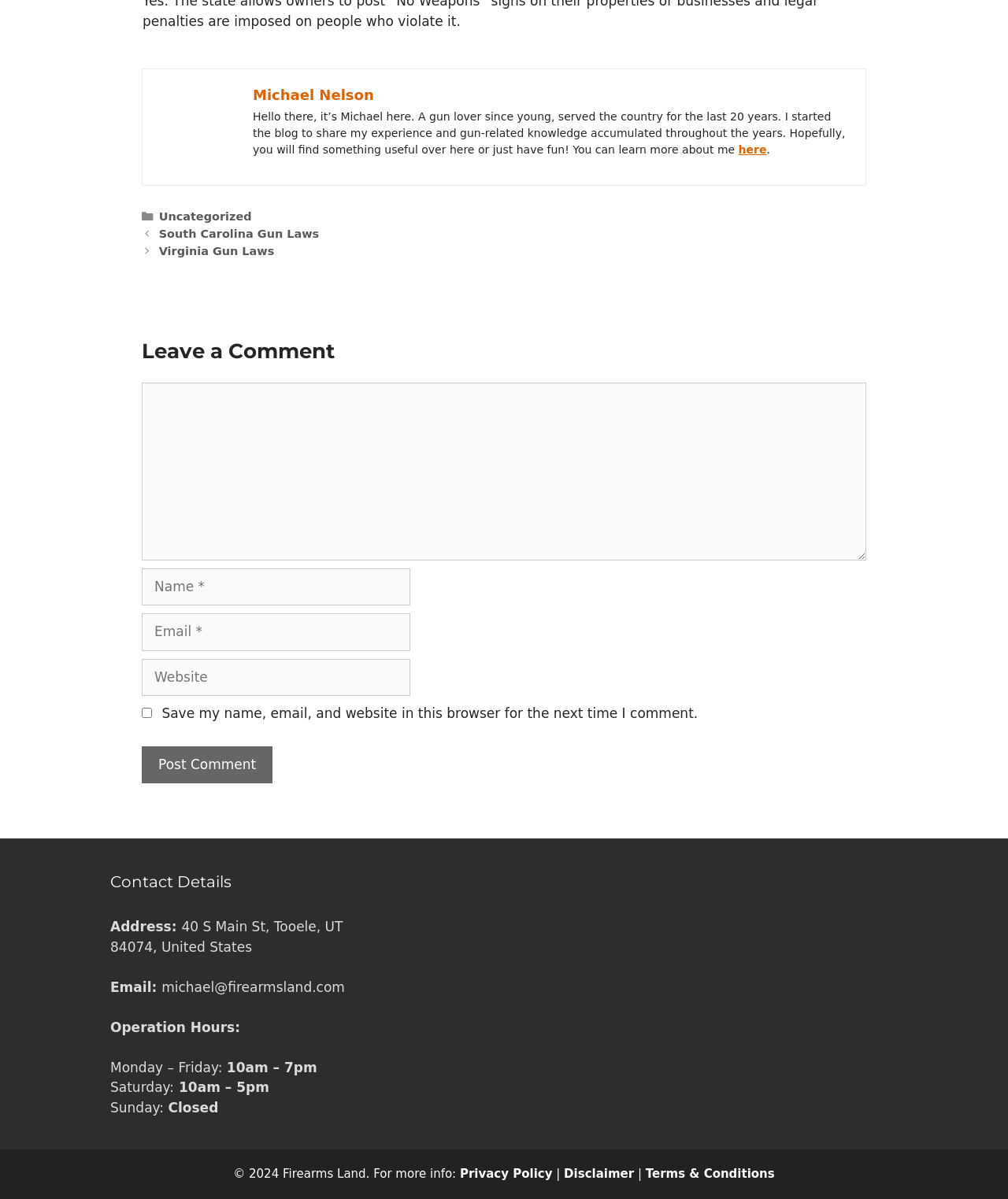What is the address of Firearms Land?
Could you answer the question in a detailed manner, providing as much information as possible?

The address of Firearms Land is mentioned in the Contact Details section, which is located in the bottom left corner of the page.